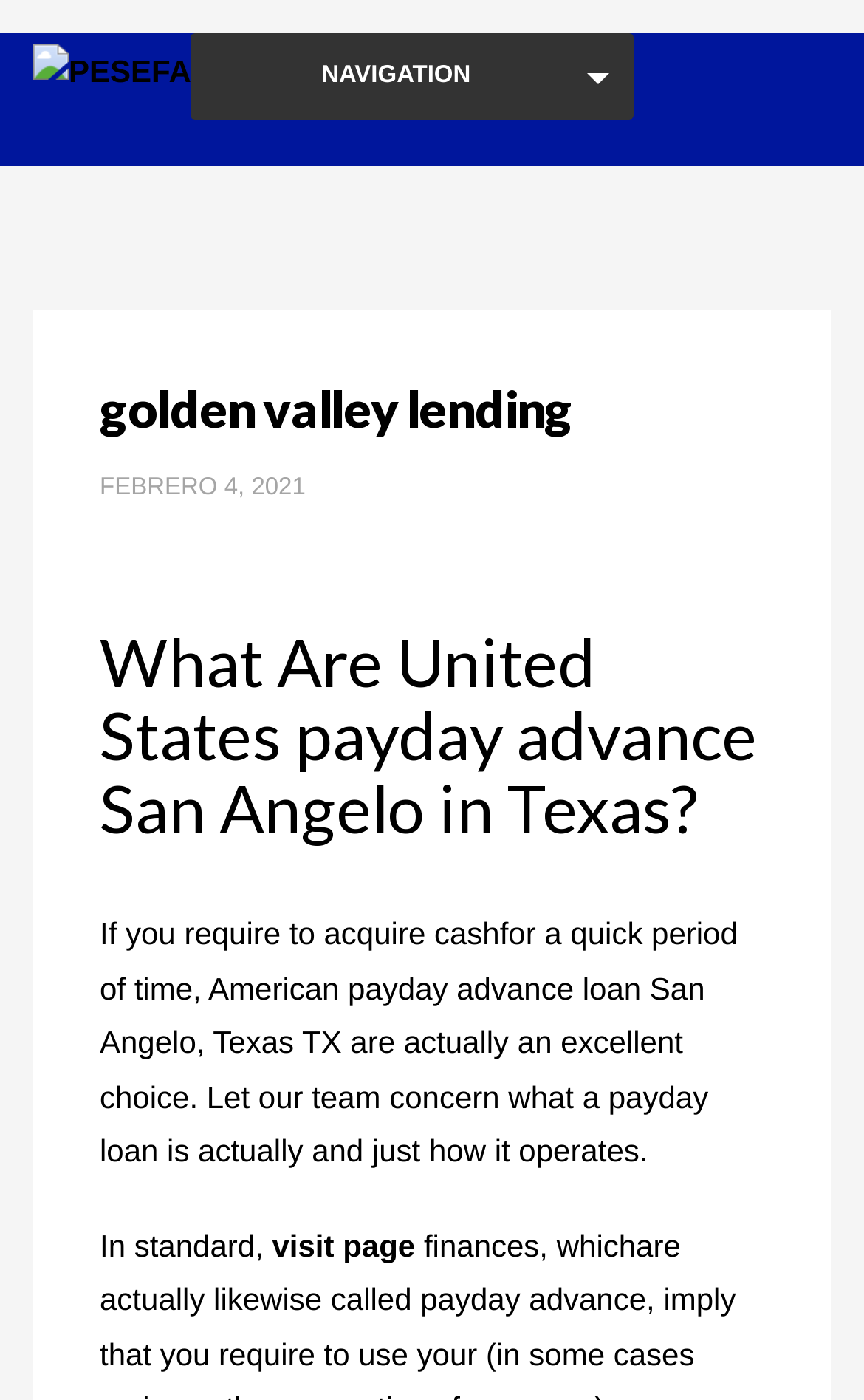What is the purpose of the webpage?
Please respond to the question with as much detail as possible.

Based on the webpage content, it appears that the purpose of the webpage is to provide information on payday loans, specifically in San Angelo, Texas. The webpage explains what a payday loan is and how it works, indicating that its purpose is to educate or inform readers about this topic.